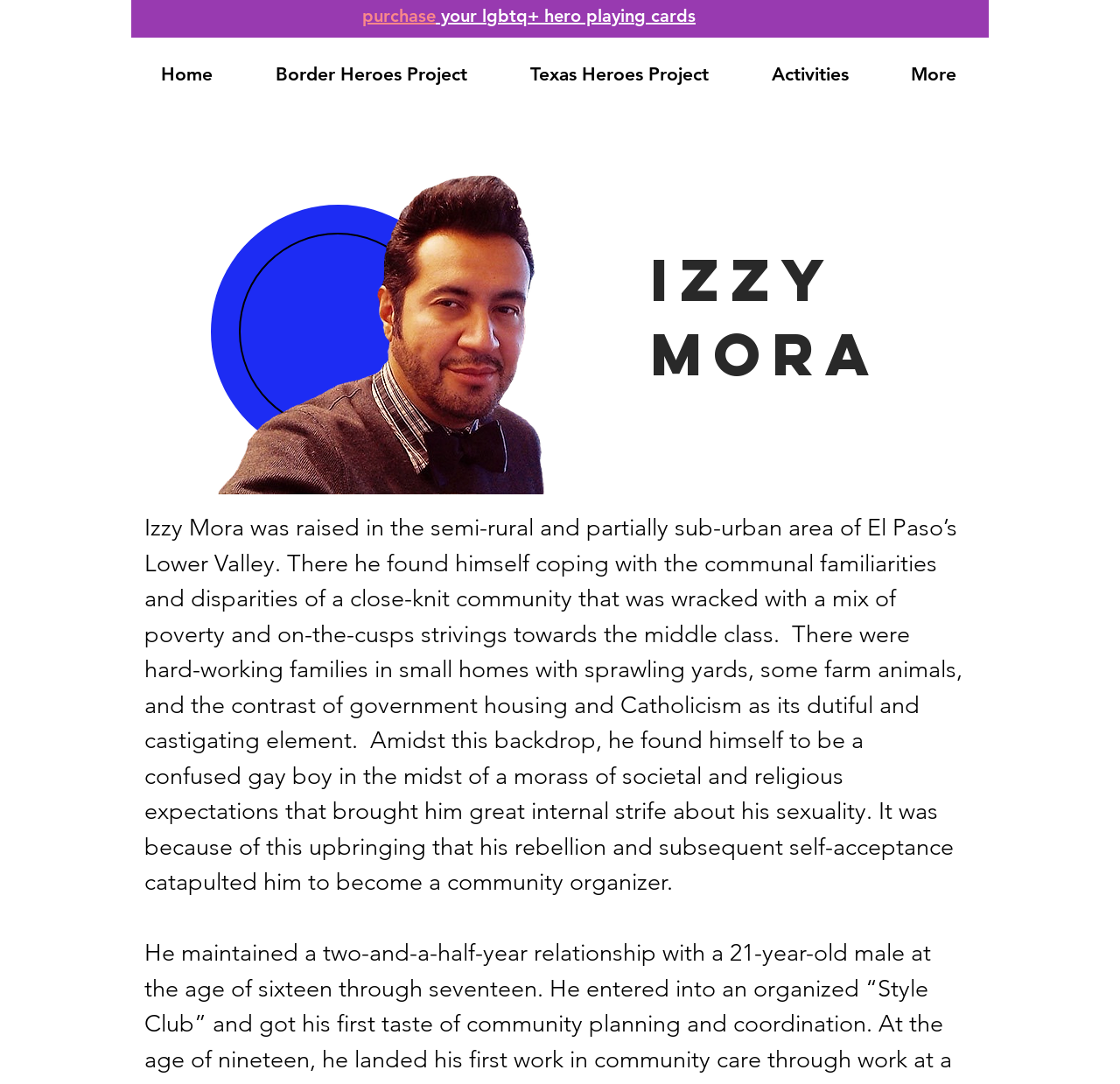Provide the bounding box coordinates for the UI element described in this sentence: "Home". The coordinates should be four float values between 0 and 1, i.e., [left, top, right, bottom].

[0.116, 0.035, 0.218, 0.102]